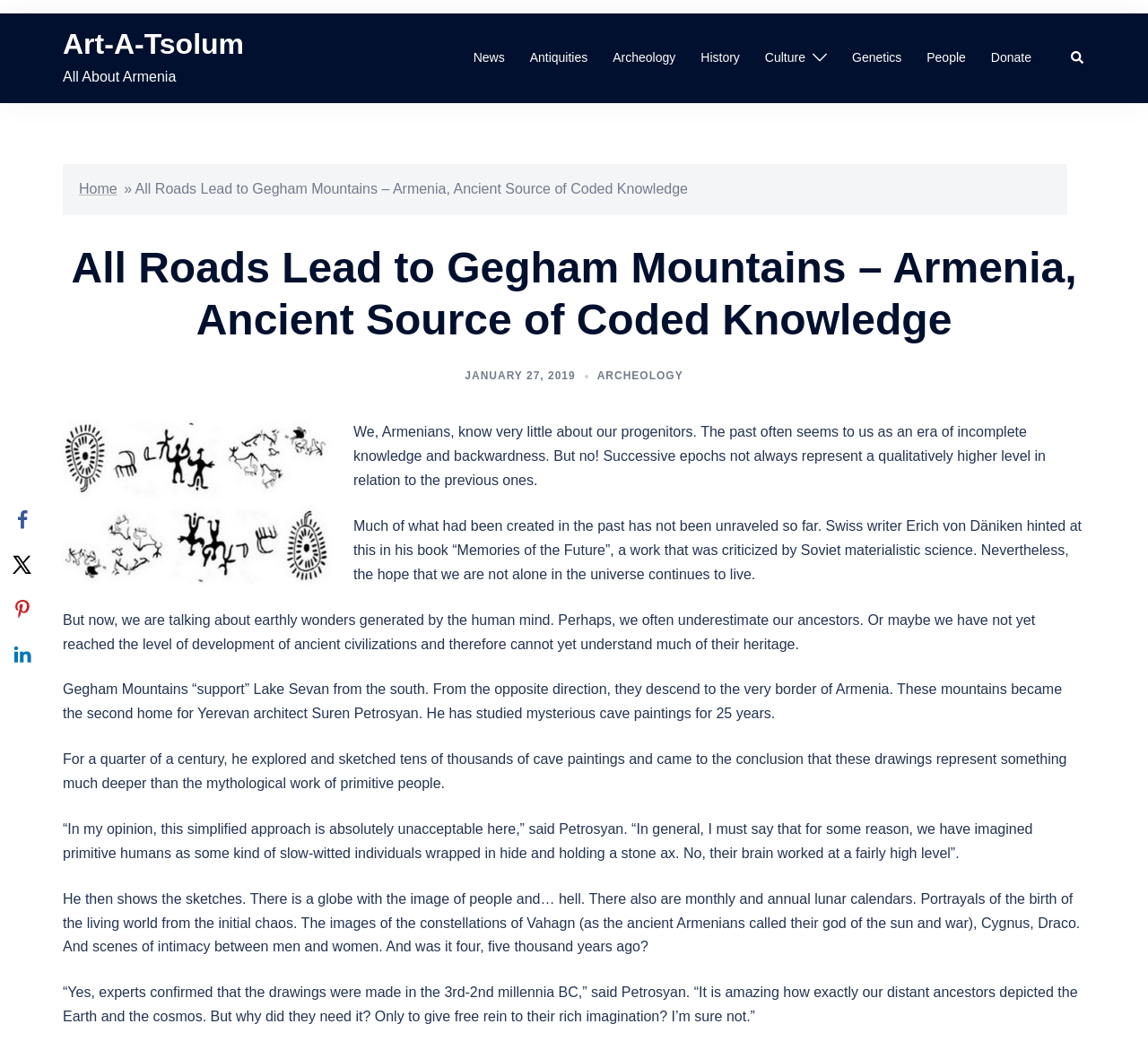Please give the bounding box coordinates of the area that should be clicked to fulfill the following instruction: "Check 'Terms and Conditions'". The coordinates should be in the format of four float numbers from 0 to 1, i.e., [left, top, right, bottom].

None